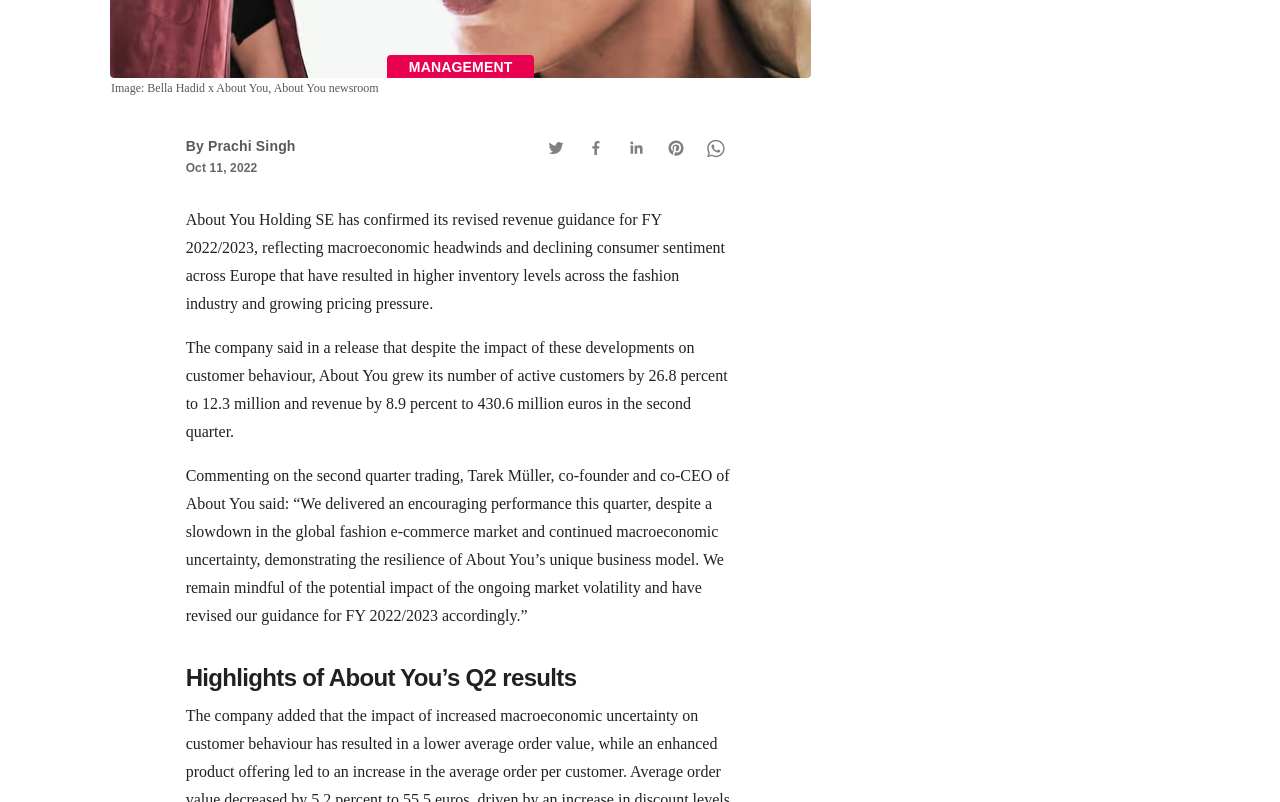Identify the bounding box of the UI element described as follows: "aria-label="Twitter Button"". Provide the coordinates as four float numbers in the range of 0 to 1 [left, top, right, bottom].

[0.418, 0.159, 0.45, 0.209]